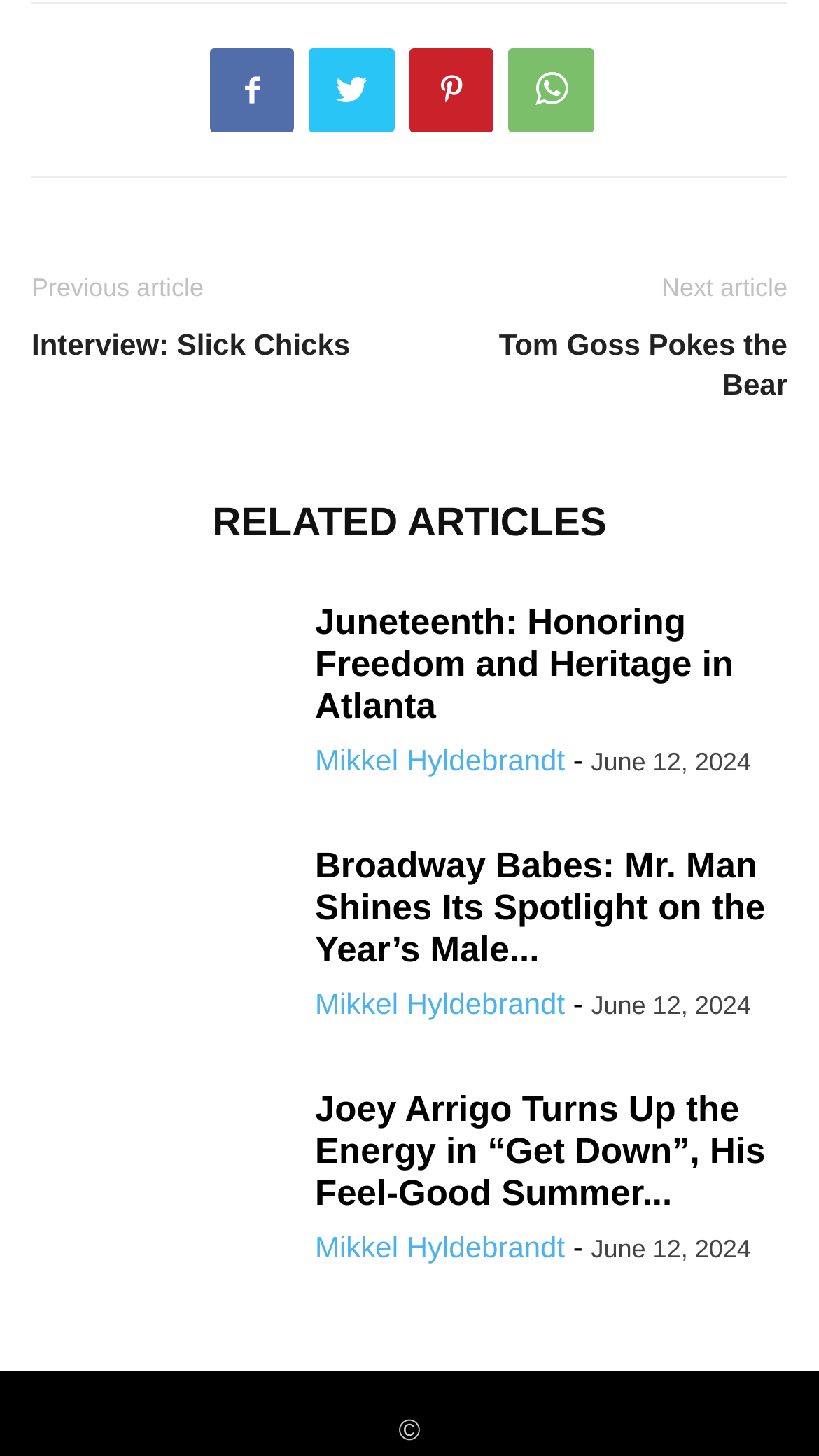Please identify the bounding box coordinates of the clickable area that will fulfill the following instruction: "View the article about Broadway Babes". The coordinates should be in the format of four float numbers between 0 and 1, i.e., [left, top, right, bottom].

[0.038, 0.581, 0.346, 0.711]